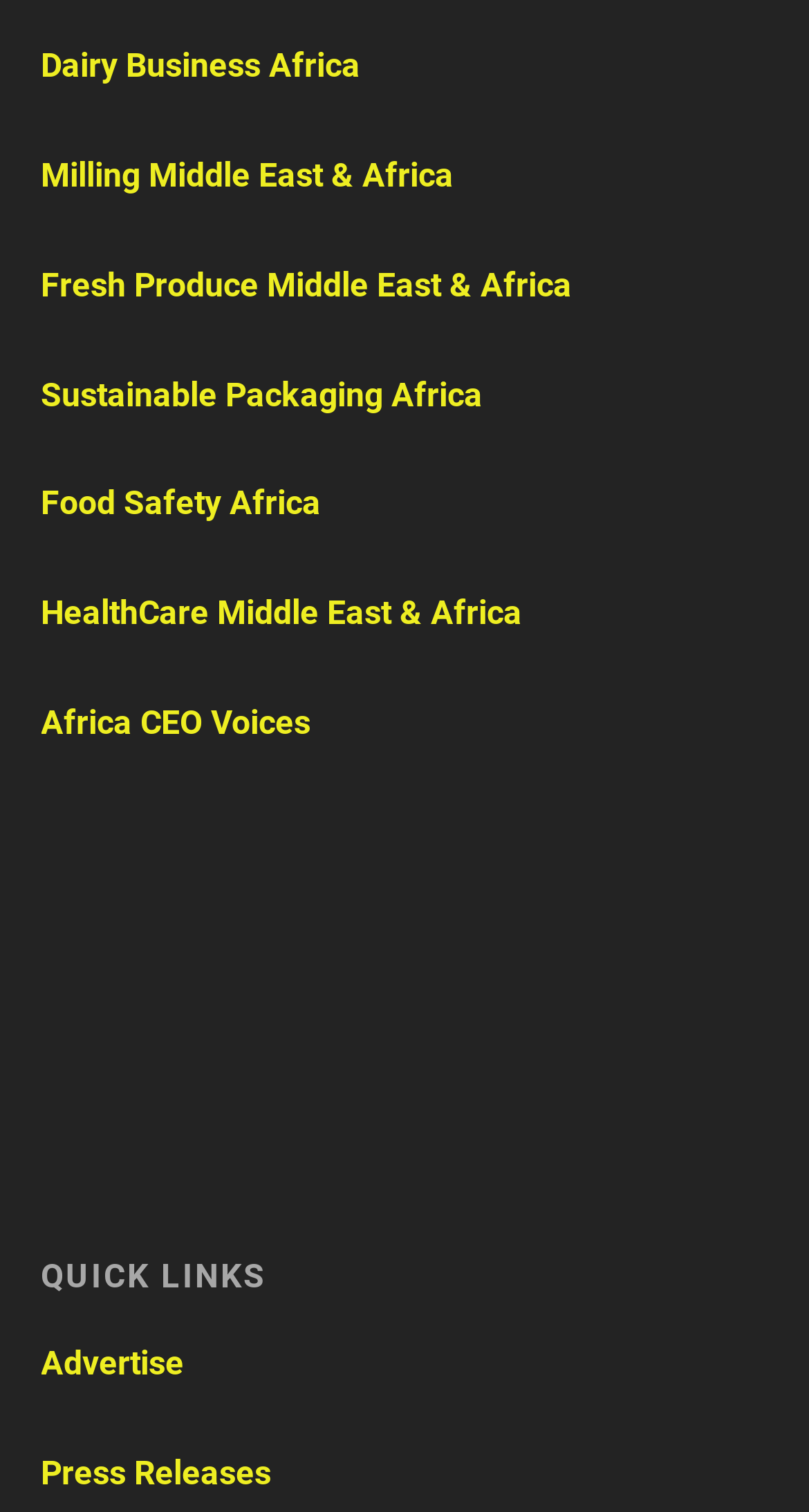Indicate the bounding box coordinates of the element that must be clicked to execute the instruction: "check Press Releases". The coordinates should be given as four float numbers between 0 and 1, i.e., [left, top, right, bottom].

[0.05, 0.961, 0.335, 0.987]